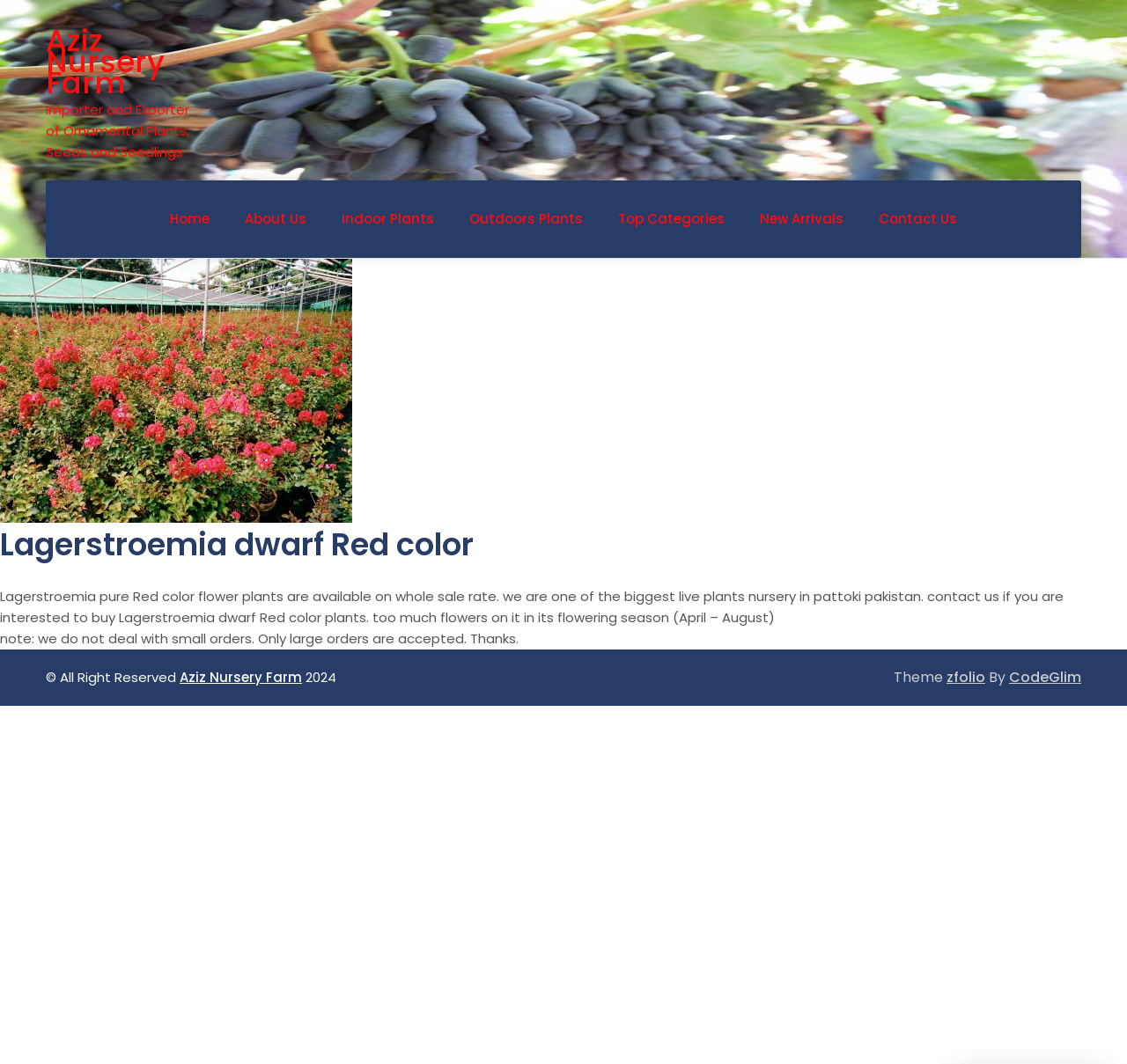Give a detailed overview of the webpage's appearance and contents.

This webpage is about Lagerstroemia dwarf Red color plants, specifically from Aziz Nursery Farm. At the top, there is a logo image that spans the entire width of the page. Below the logo, there is a link to "Aziz Nursery Farm" and a brief description of the nursery as an "Importer and Exporter of Ornamental Plants, Seeds and Seedlings".

To the right of the description, there is a navigation menu with links to "Home", "About Us", "Indoor Plants", "Outdoors Plants", "Top Categories", "New Arrivals", and "Contact Us". These links are arranged horizontally and take up about half of the page's width.

Below the navigation menu, there is an article section that occupies most of the page's width. It starts with an image of the Lagerstroemia dwarf Red color plant, which takes up about a third of the page's width. Above the image, there is a heading with the same name as the plant. Below the image, there is a paragraph of text that describes the plant, its availability, and the nursery's contact information. The text also mentions that the nursery only accepts large orders.

Further down, there is another paragraph of text with a note about not dealing with small orders. At the very bottom of the page, there is a footer section with copyright information, a link to "Aziz Nursery Farm", the year "2024", and a theme credit to "zfolio" by "CodeGlim".